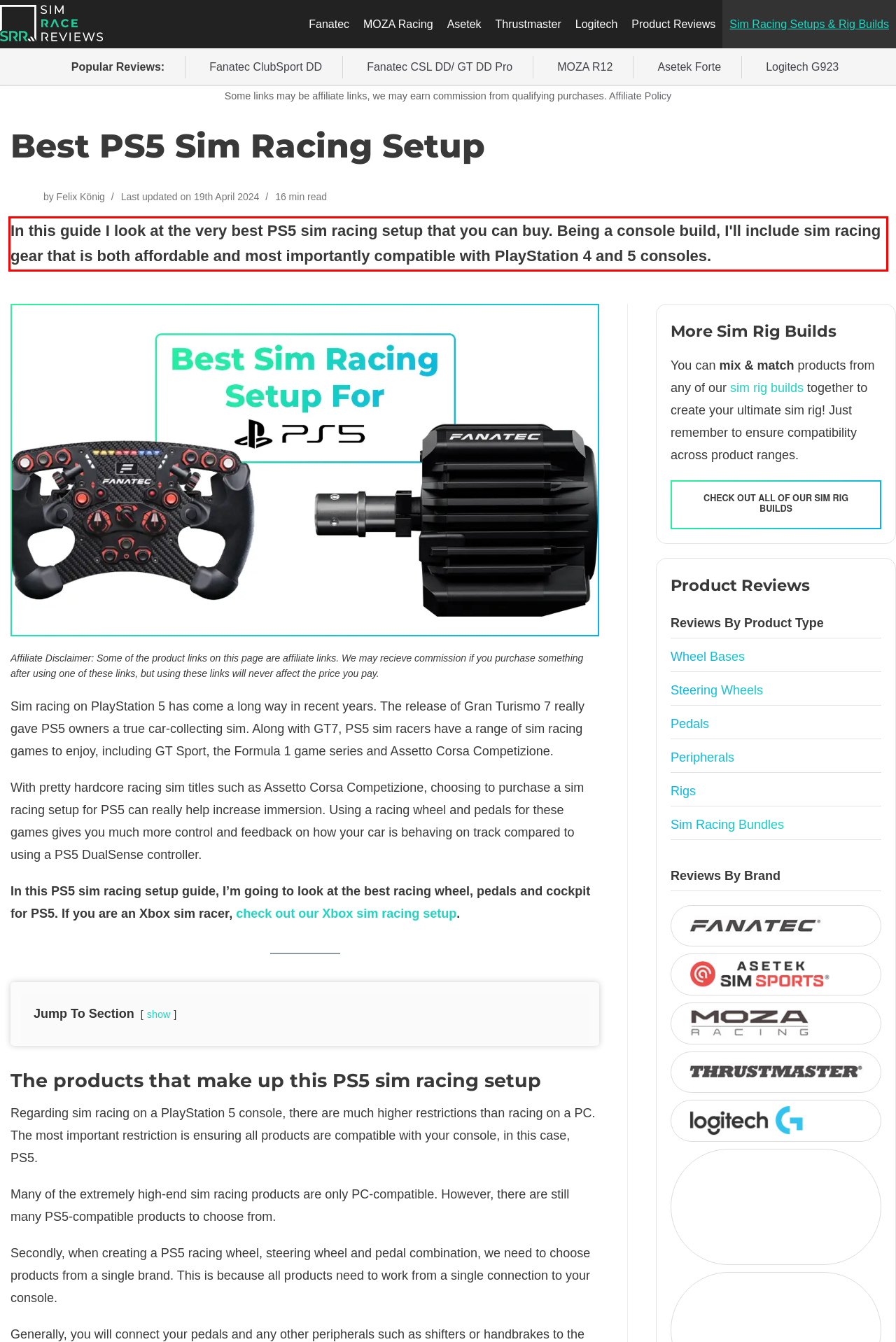With the provided screenshot of a webpage, locate the red bounding box and perform OCR to extract the text content inside it.

In this guide I look at the very best PS5 sim racing setup that you can buy. Being a console build, I'll include sim racing gear that is both affordable and most importantly compatible with PlayStation 4 and 5 consoles.